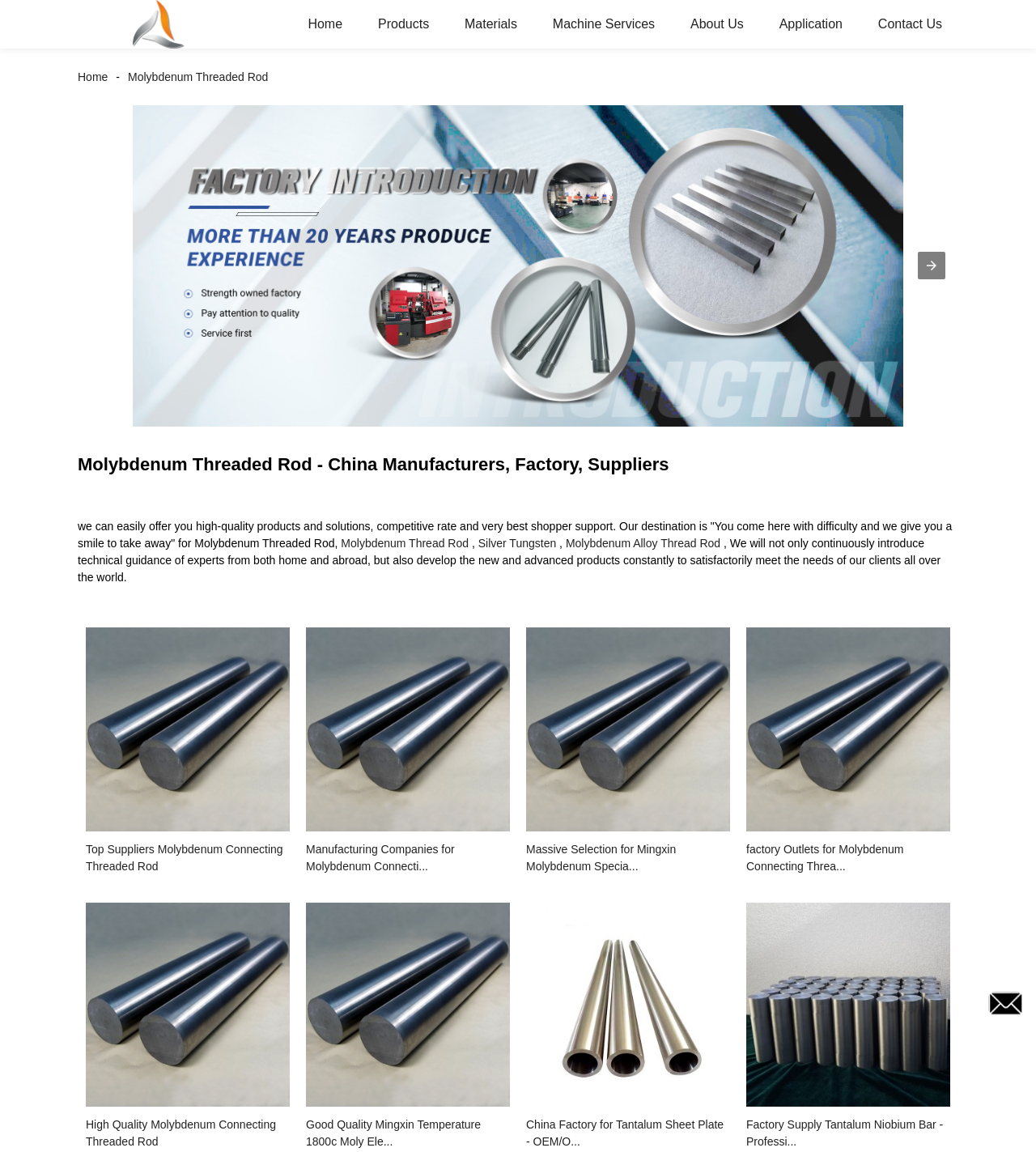Please identify the bounding box coordinates of the region to click in order to complete the task: "Click the Home link". The coordinates must be four float numbers between 0 and 1, specified as [left, top, right, bottom].

[0.282, 0.0, 0.346, 0.042]